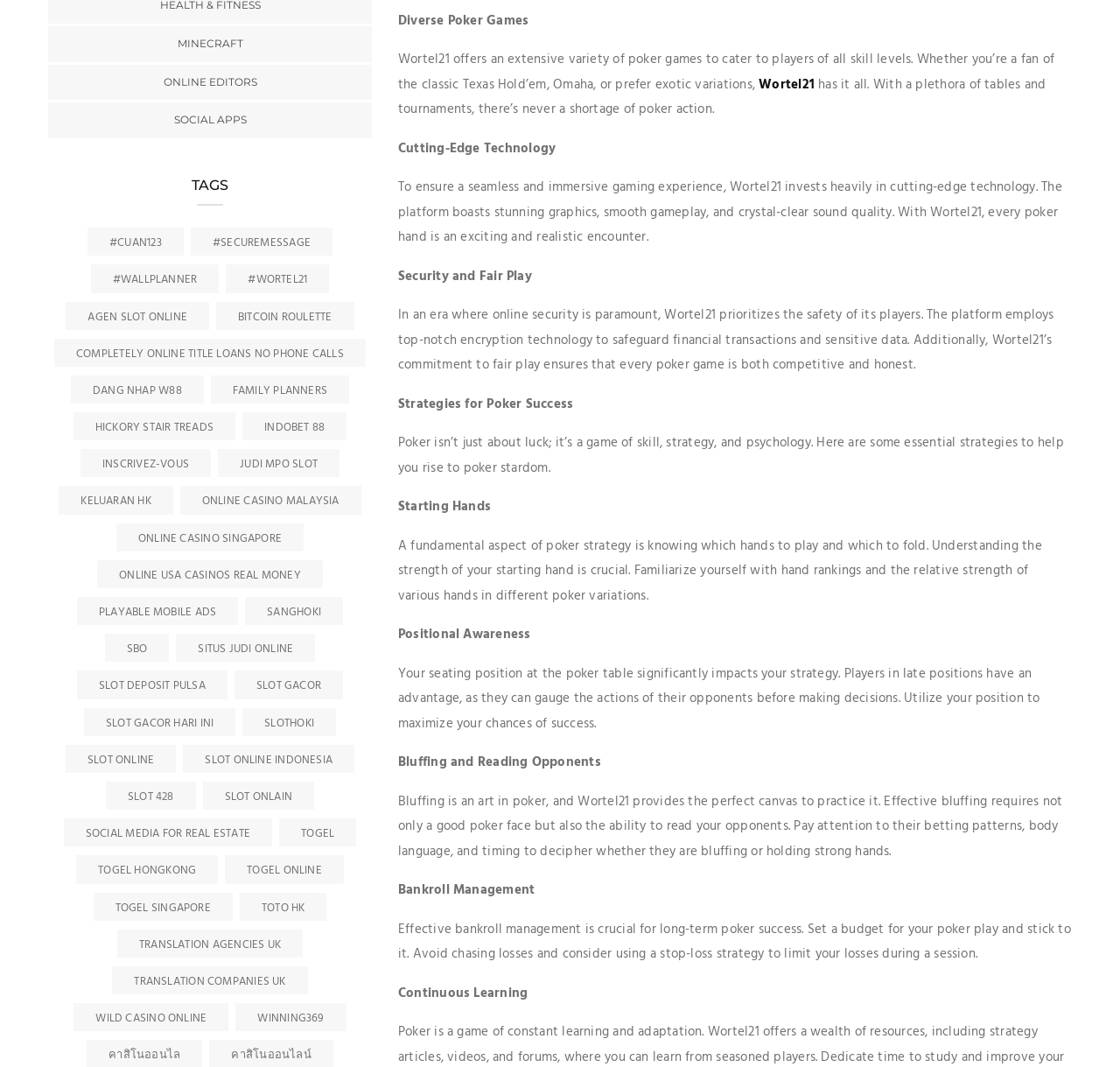What is the role of 'Bankroll Management' in poker? Look at the image and give a one-word or short phrase answer.

To manage poker budget